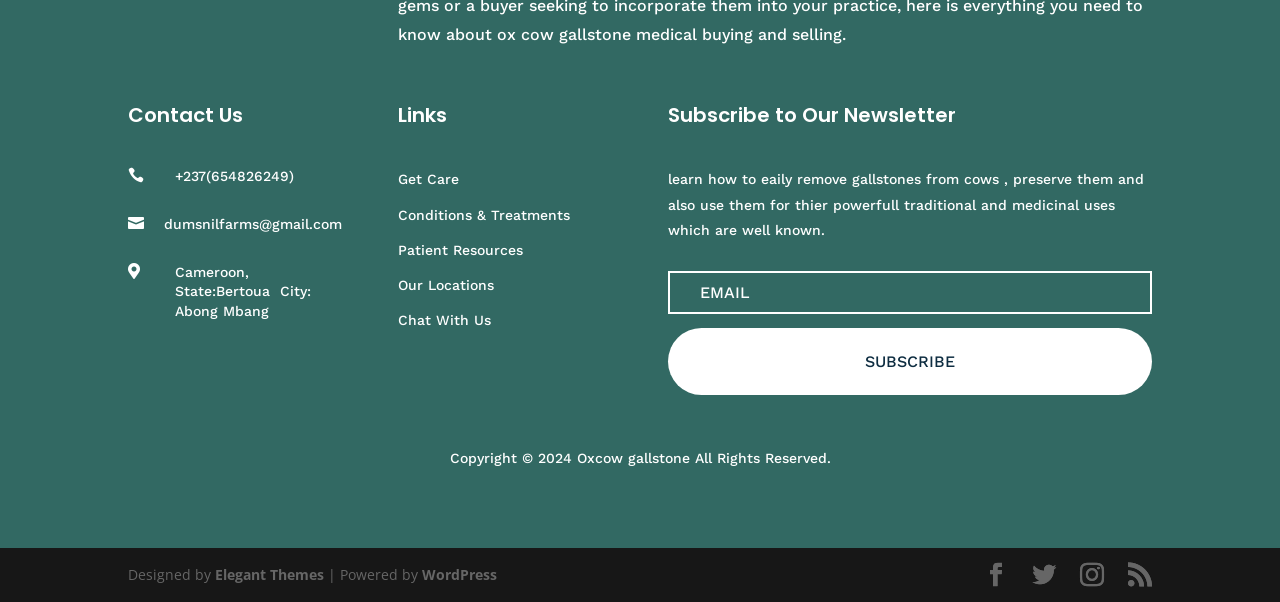What is the copyright year?
Please describe in detail the information shown in the image to answer the question.

I found the copyright year by looking at the footer of the webpage, where there is a StaticText element containing the copyright information.